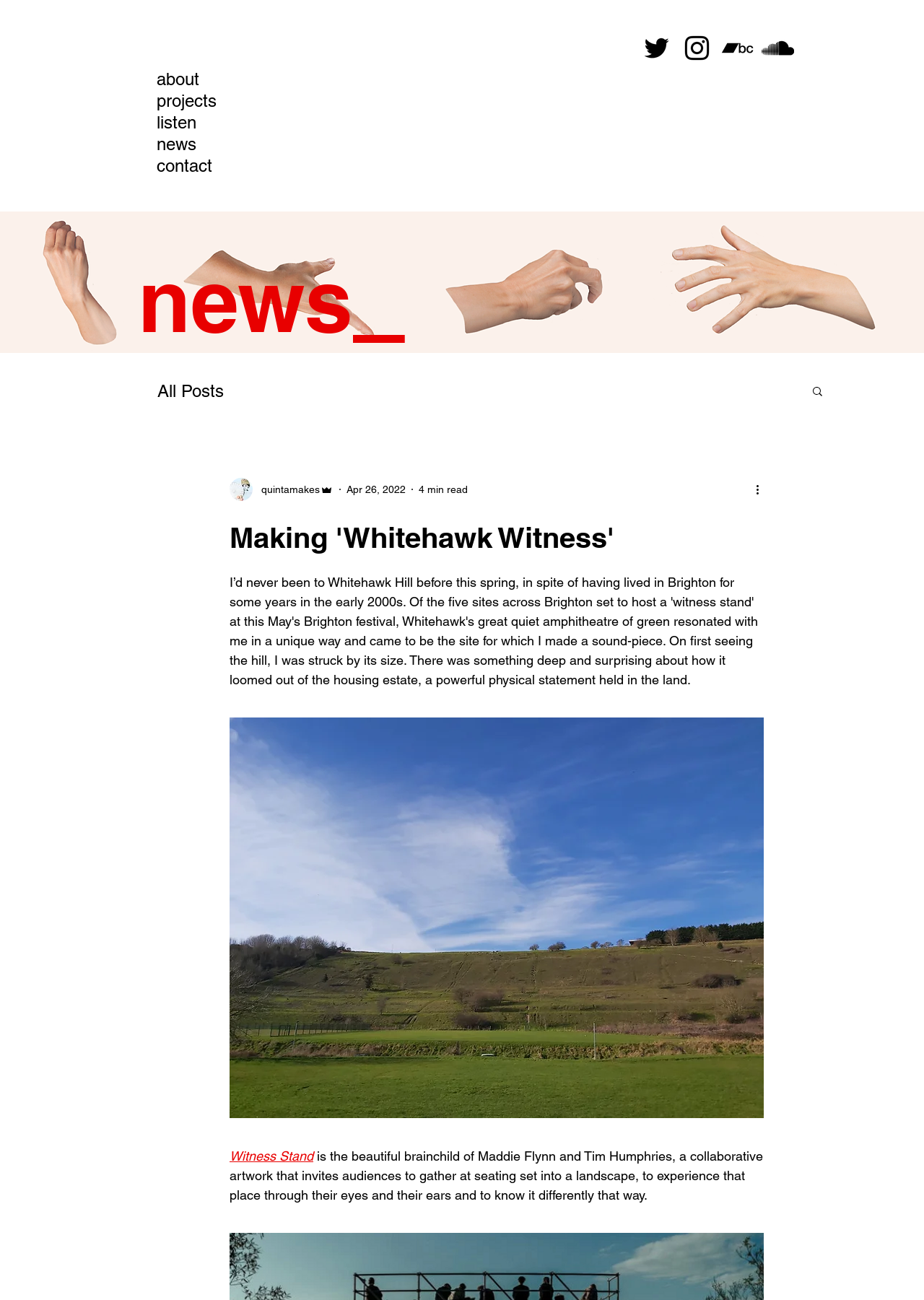Find the bounding box coordinates for the element that must be clicked to complete the instruction: "Click the 'about' link in the navigation menu". The coordinates should be four float numbers between 0 and 1, indicated as [left, top, right, bottom].

[0.17, 0.053, 0.266, 0.069]